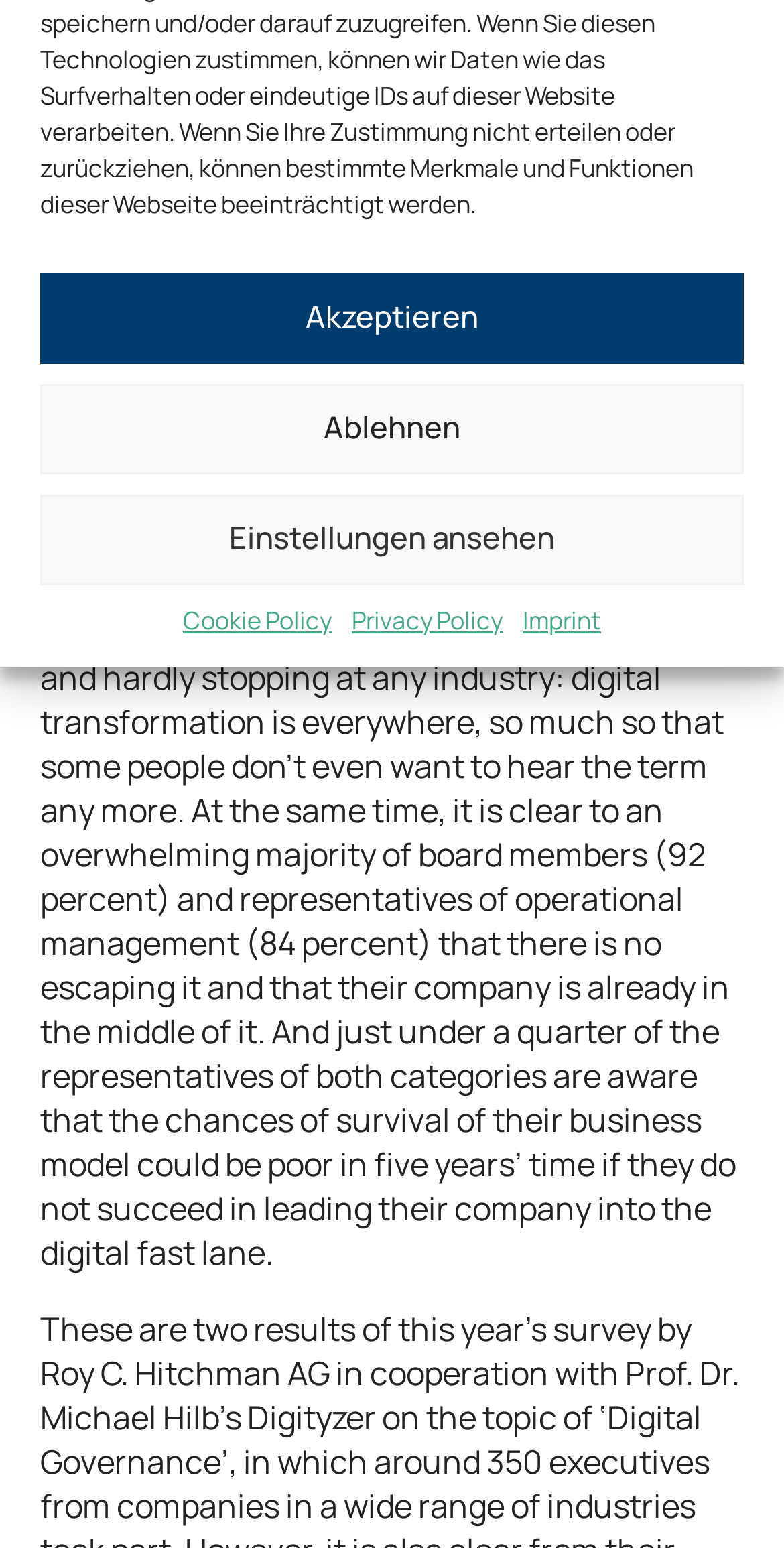Using the description: "Akzeptieren", identify the bounding box of the corresponding UI element in the screenshot.

[0.051, 0.176, 0.949, 0.234]